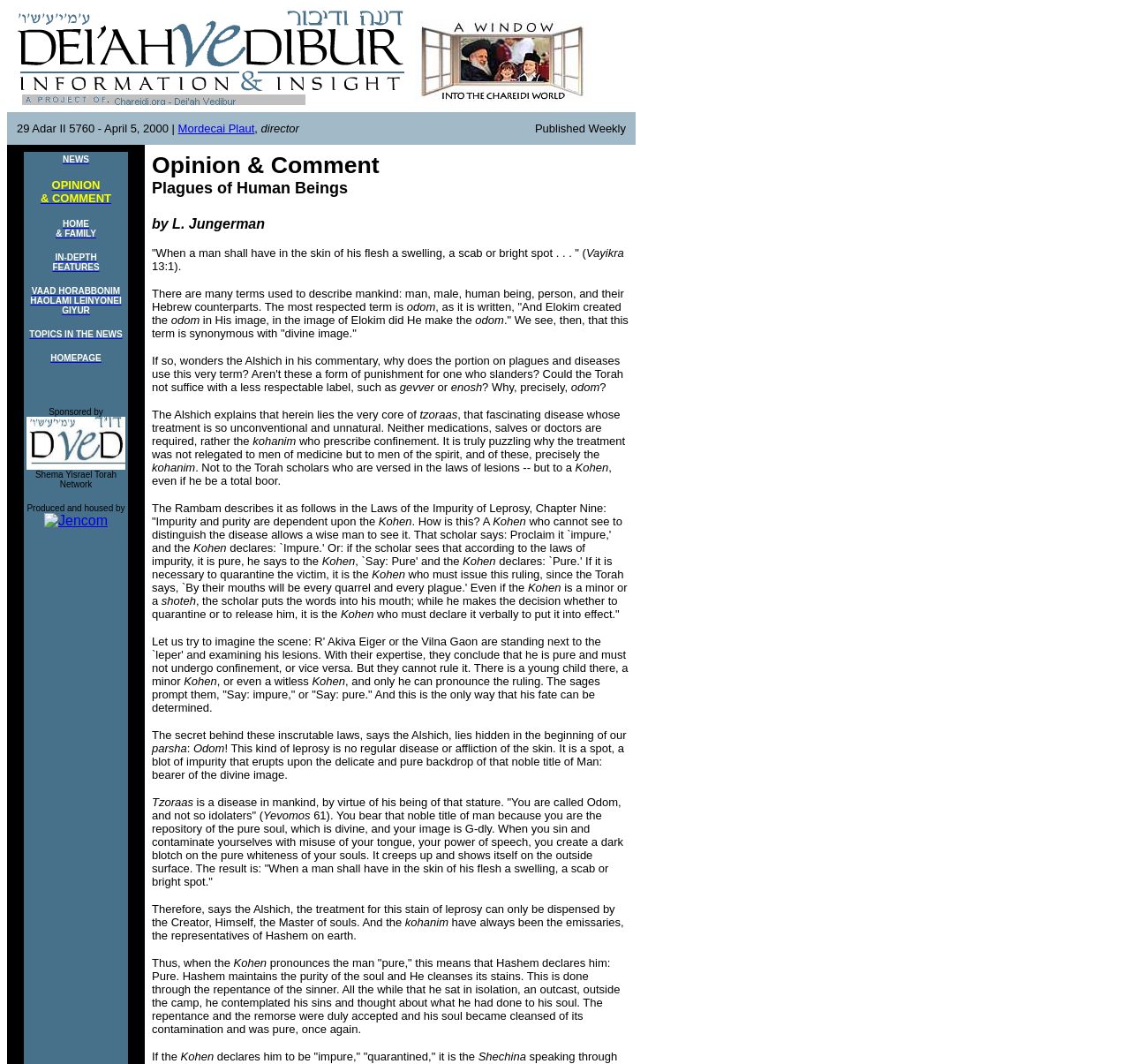Locate the bounding box coordinates of the clickable region to complete the following instruction: "Open the search function."

None